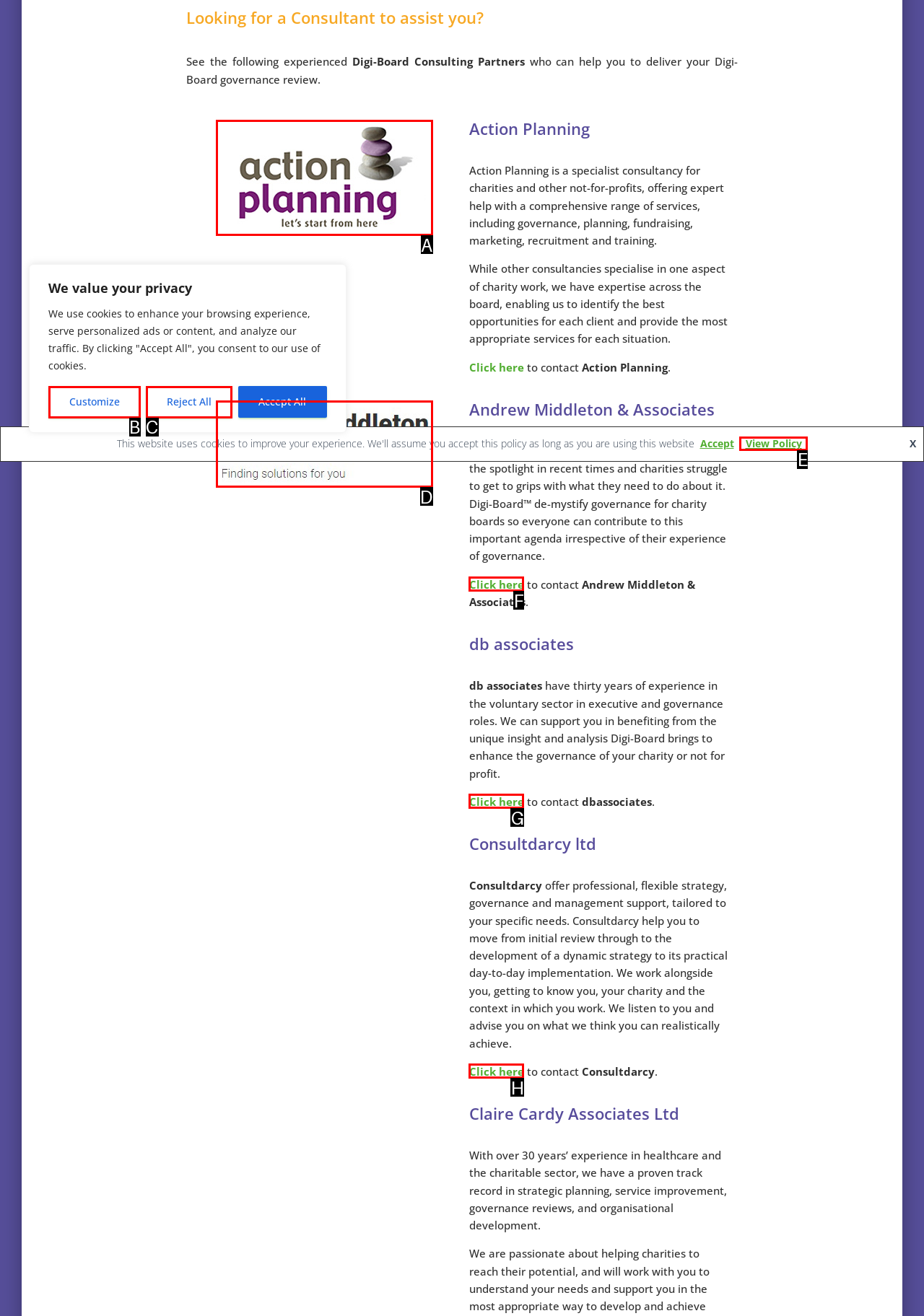With the description: parent_node: Search name="s", find the option that corresponds most closely and answer with its letter directly.

None